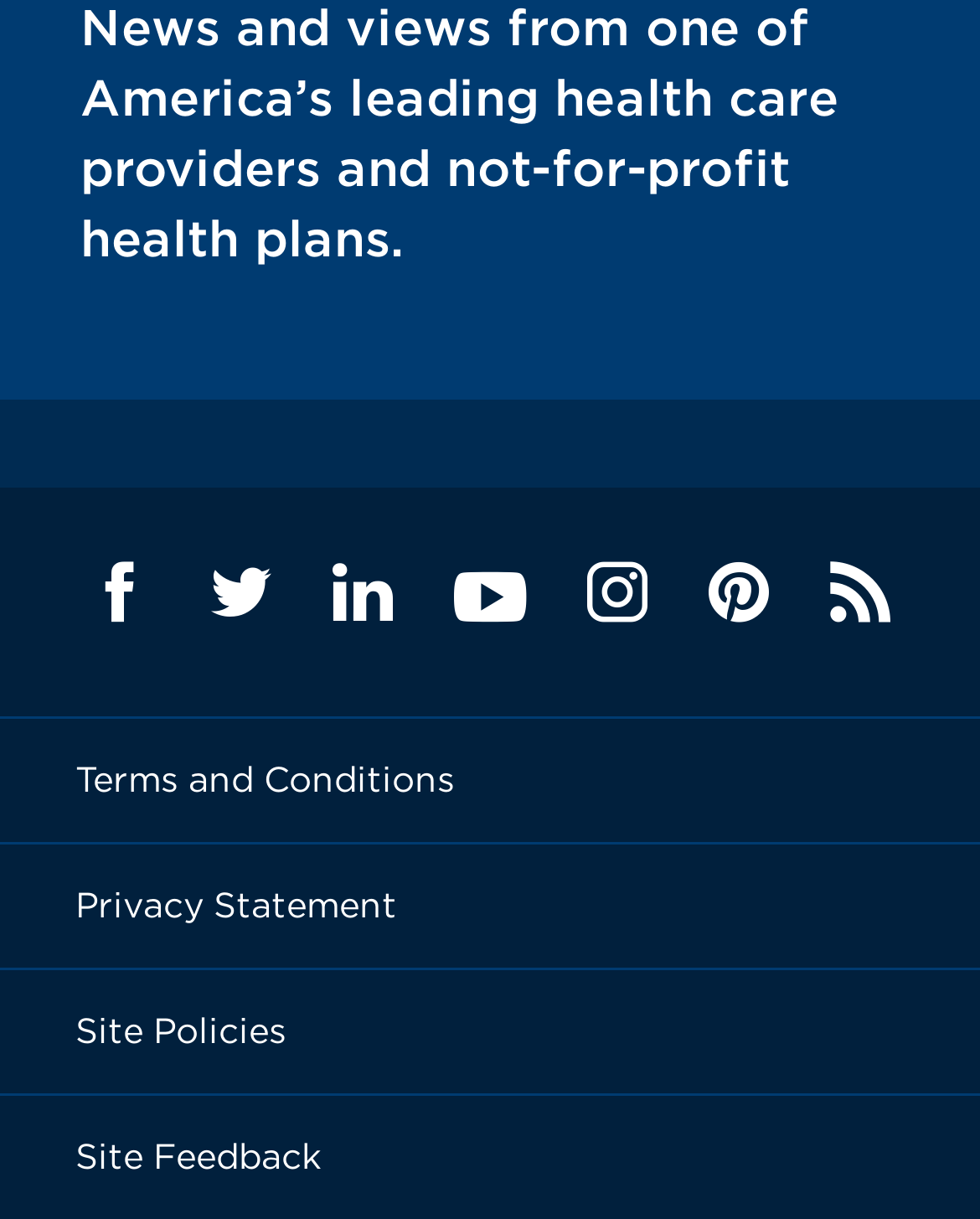Please provide a one-word or short phrase answer to the question:
What is the first footer link?

Footer Link